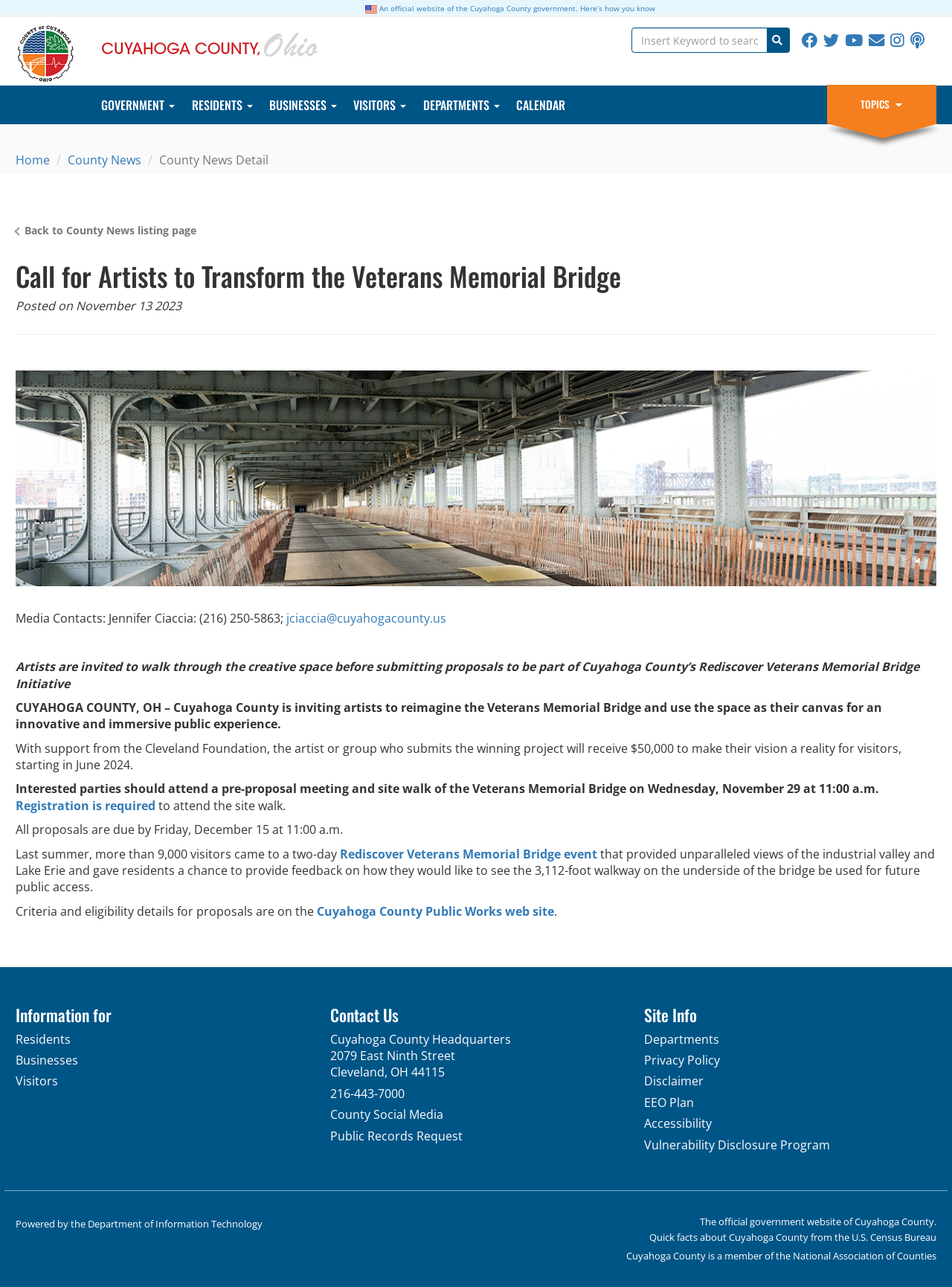What is the contact number of Cuyahoga County Headquarters?
Answer the question in a detailed and comprehensive manner.

I found the contact number of Cuyahoga County Headquarters by looking at the 'Contact Us' section at the bottom of the webpage, where I saw the phone number listed.